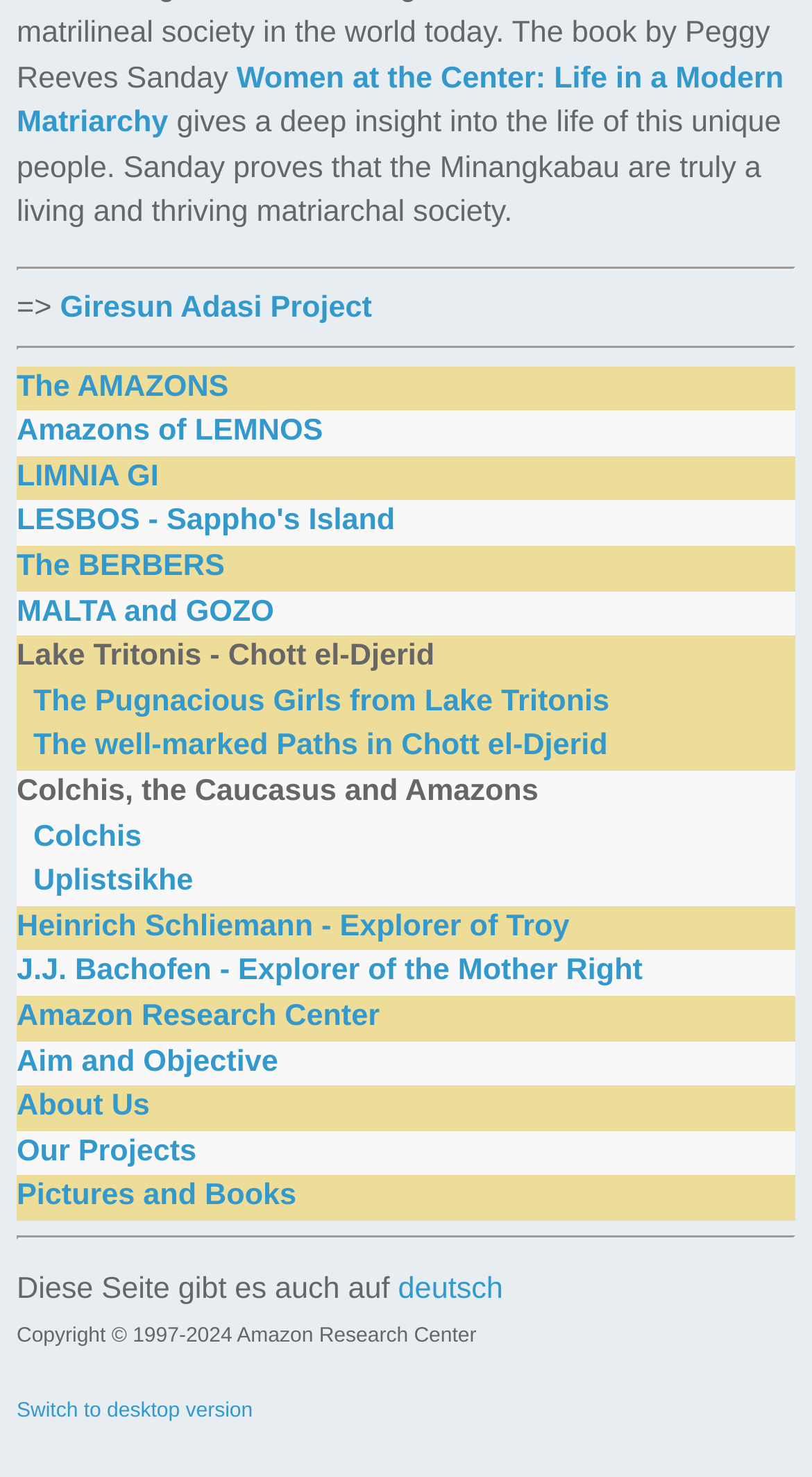Based on the image, provide a detailed and complete answer to the question: 
Is the webpage available in other languages?

The webpage is available in other languages, specifically German, as indicated by the text 'Diese Seite gibt es auch auf' and the link 'deutsch' at the bottom of the page.